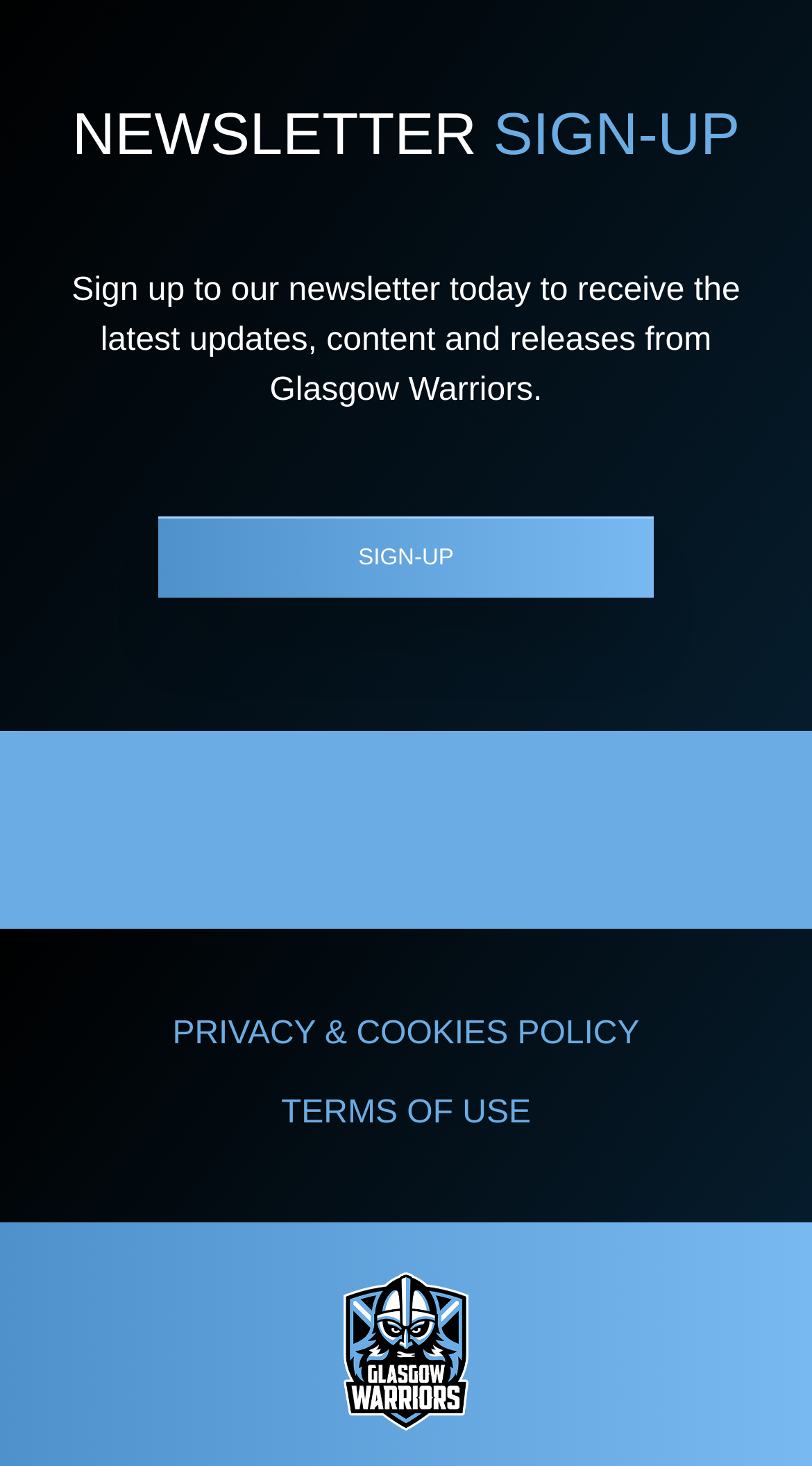Given the description: "aria-label="Visit our Facebook page"", determine the bounding box coordinates of the UI element. The coordinates should be formatted as four float numbers between 0 and 1, [left, top, right, bottom].

[0.449, 0.549, 0.551, 0.606]